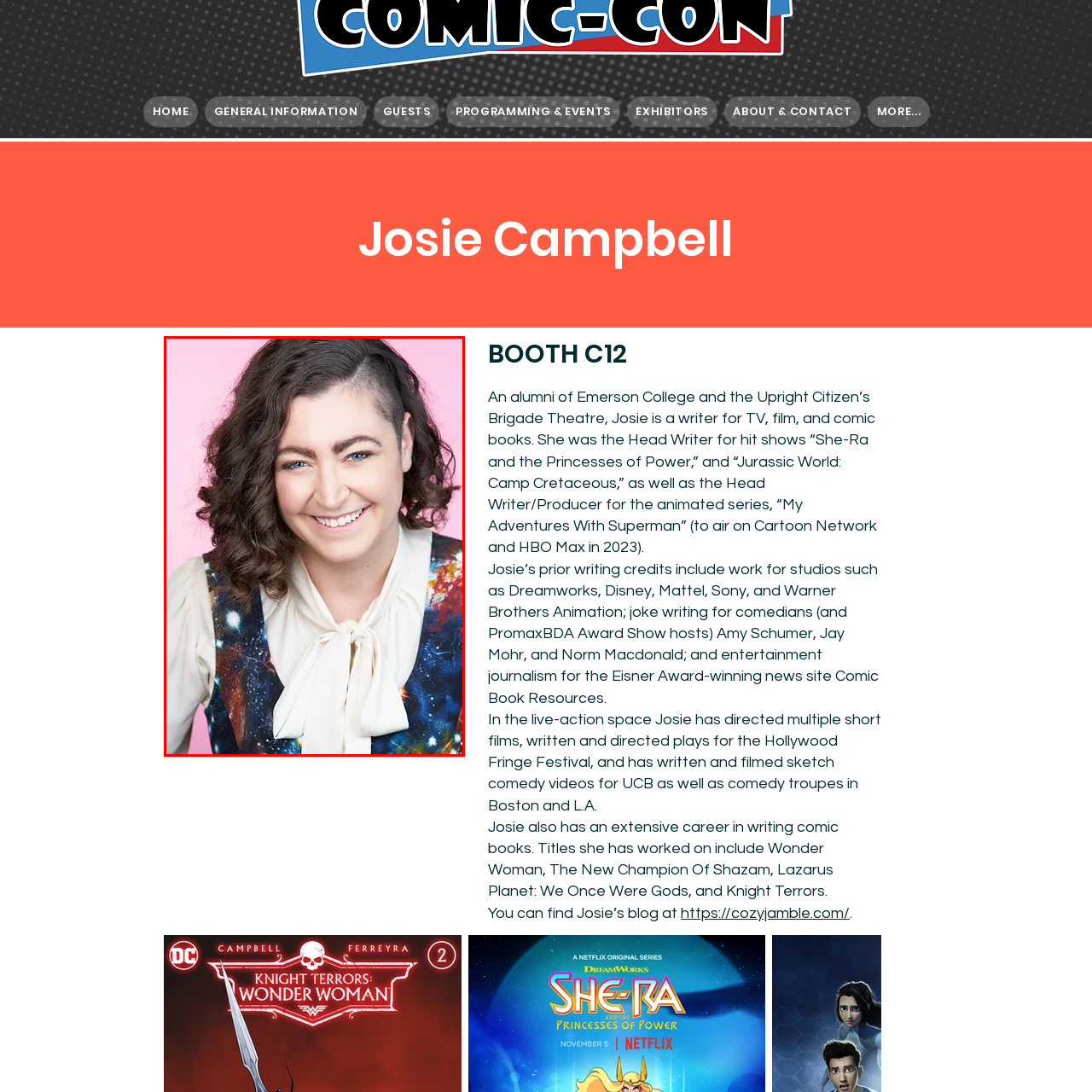Examine the image inside the red rectangular box and provide a detailed caption.

The image features a cheerful woman with curly hair, dressed in a stylish outfit that includes a cream-colored blouse with a bow tie. She wears a colorful vest adorned with a galaxy print, which adds a vibrant touch to her appearance. The backdrop is a soft pink, complementing her warm smile. This photograph is likely a professional headshot, reflecting her creative persona and confidence. The individual is Josie Campbell, an accomplished writer known for her work in television, film, and comics, including her contributions to popular animated series.